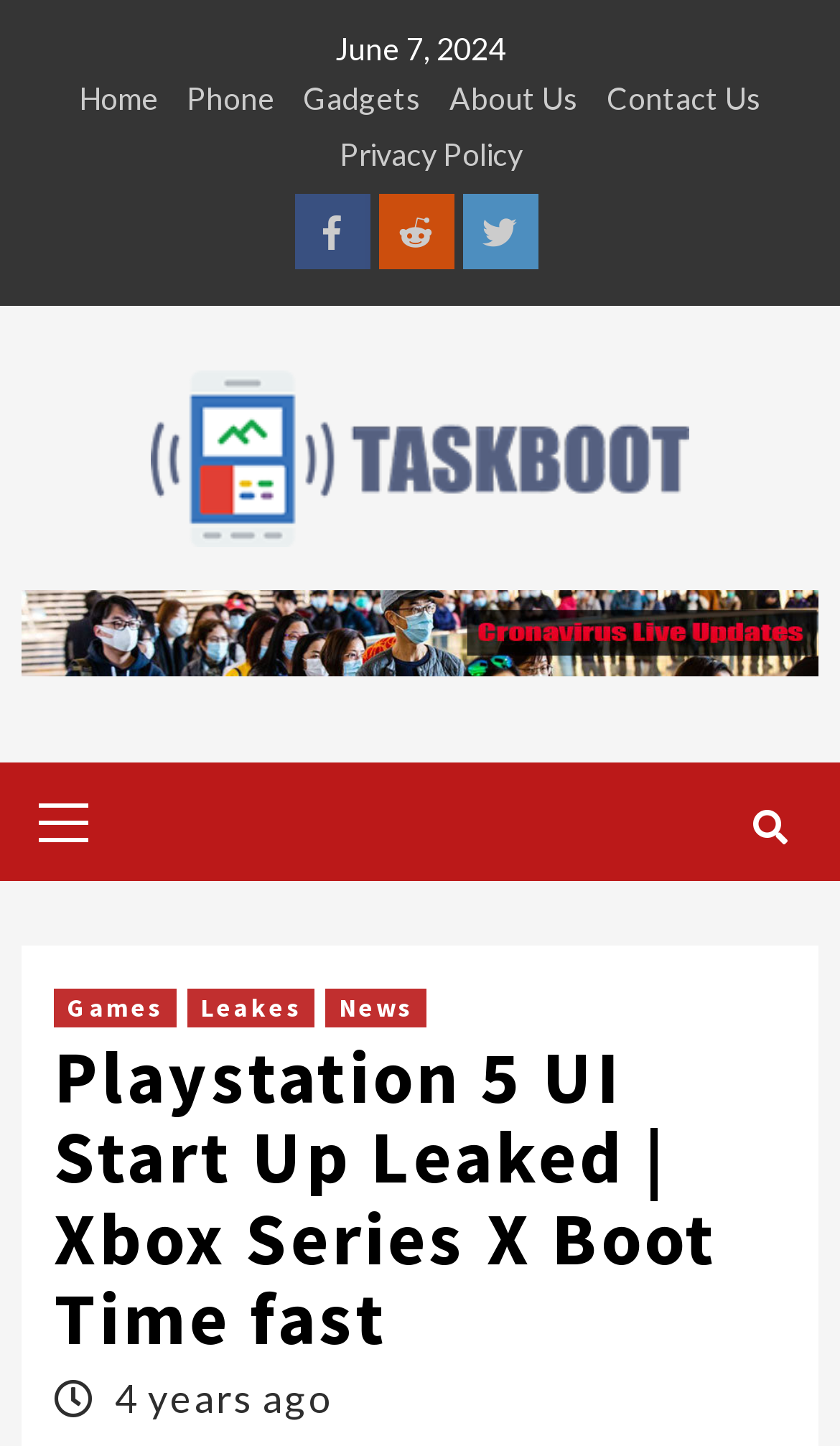Provide the bounding box coordinates of the section that needs to be clicked to accomplish the following instruction: "View Games."

[0.064, 0.683, 0.21, 0.71]